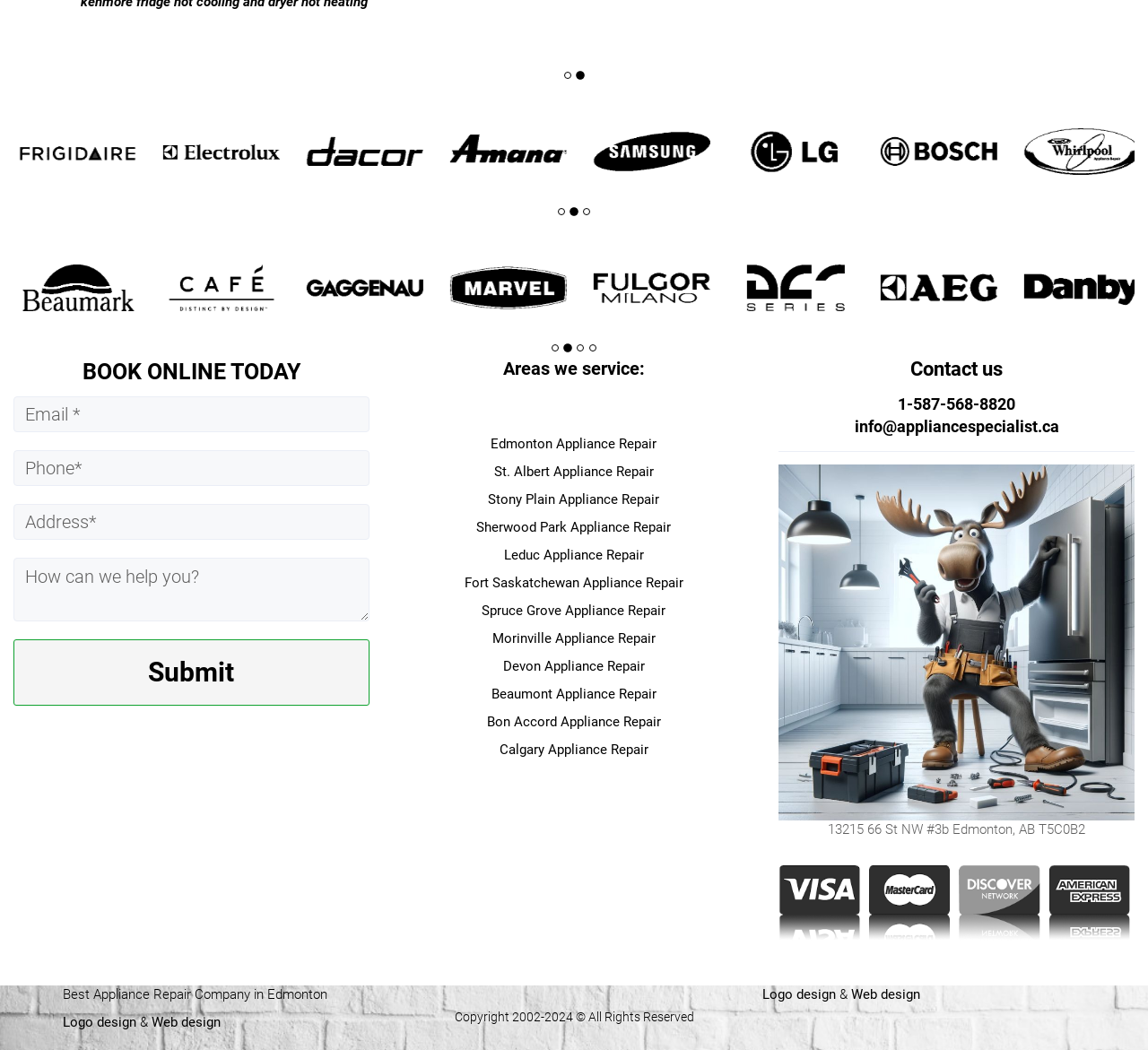How many areas does the company service?
Using the information from the image, give a concise answer in one word or a short phrase.

11